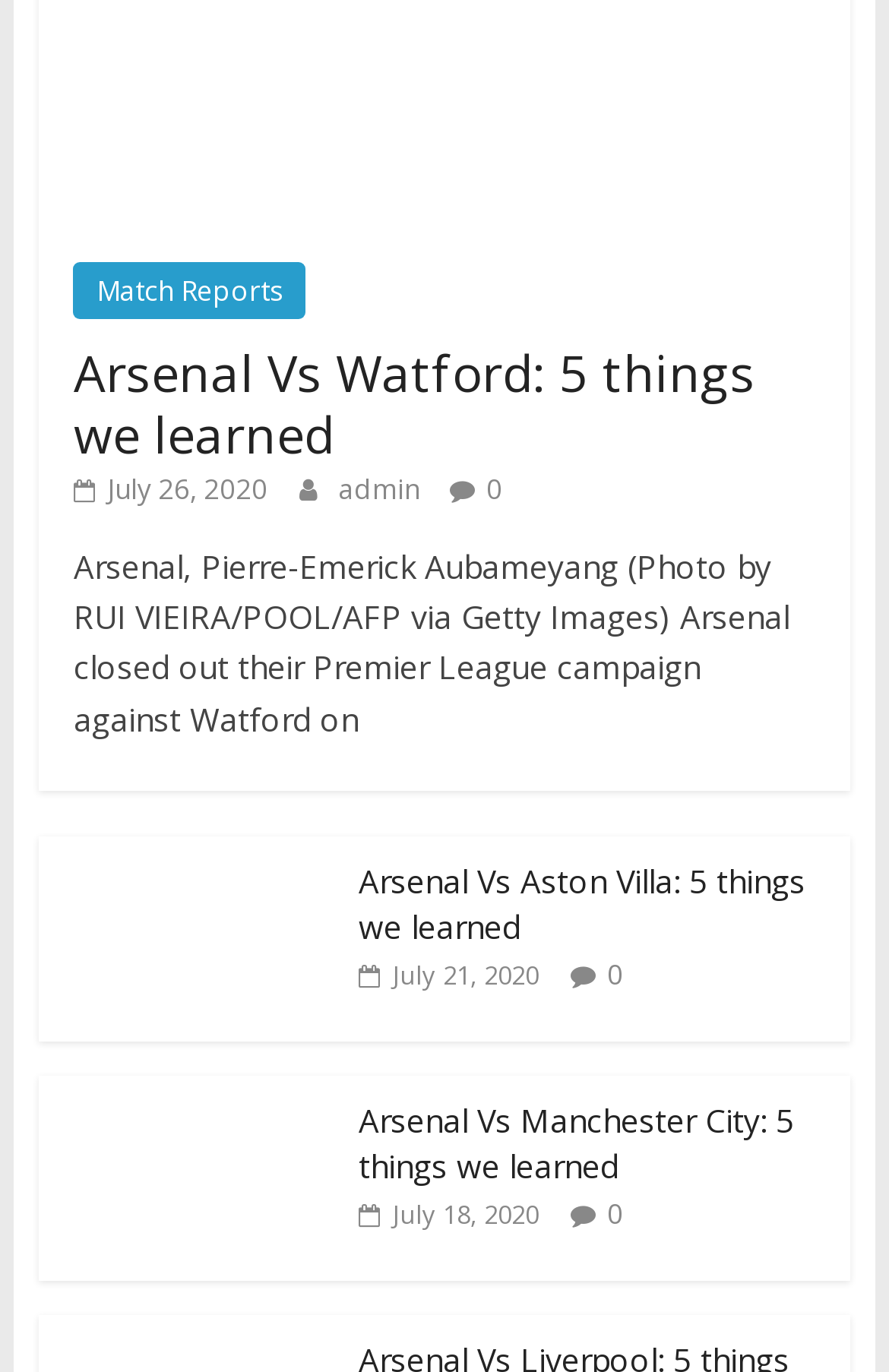Respond concisely with one word or phrase to the following query:
How many articles are listed on this webpage?

4